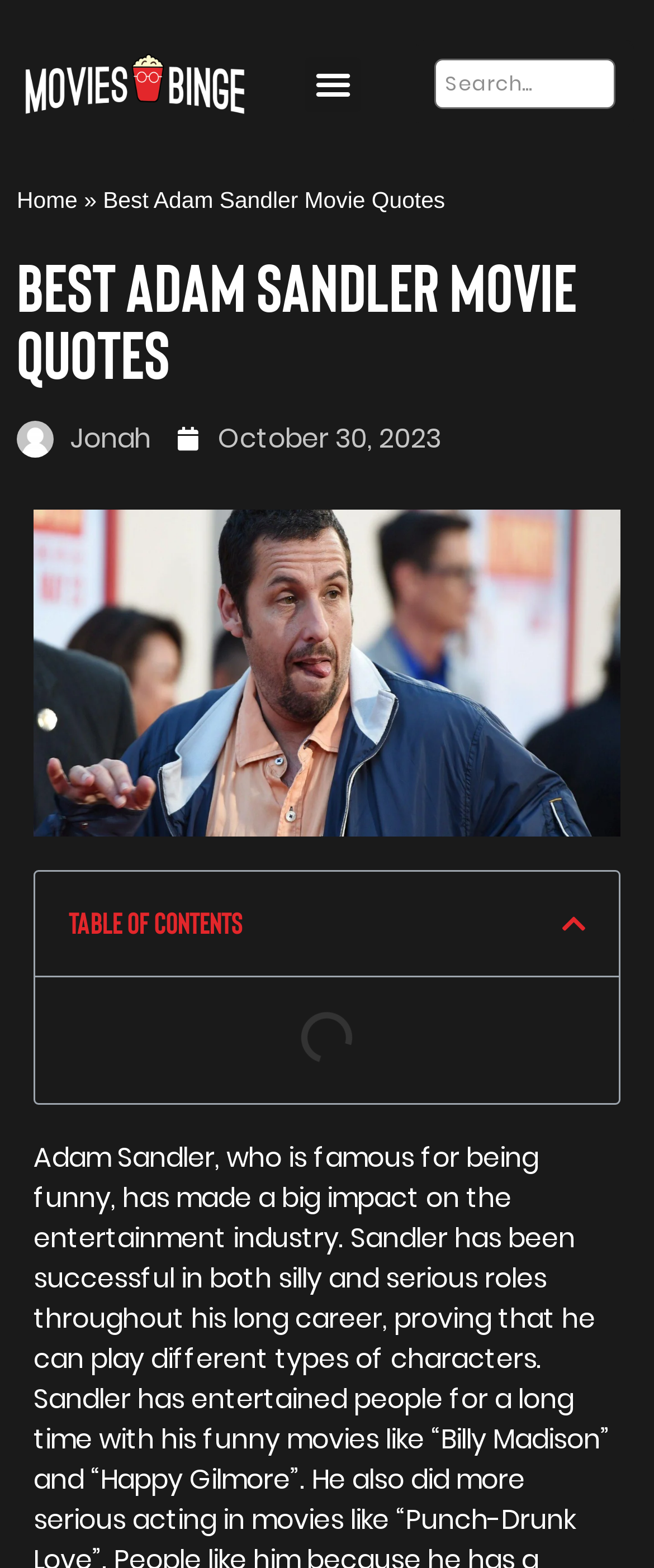Mark the bounding box of the element that matches the following description: "placeholder="Search..."".

[0.665, 0.037, 0.941, 0.069]